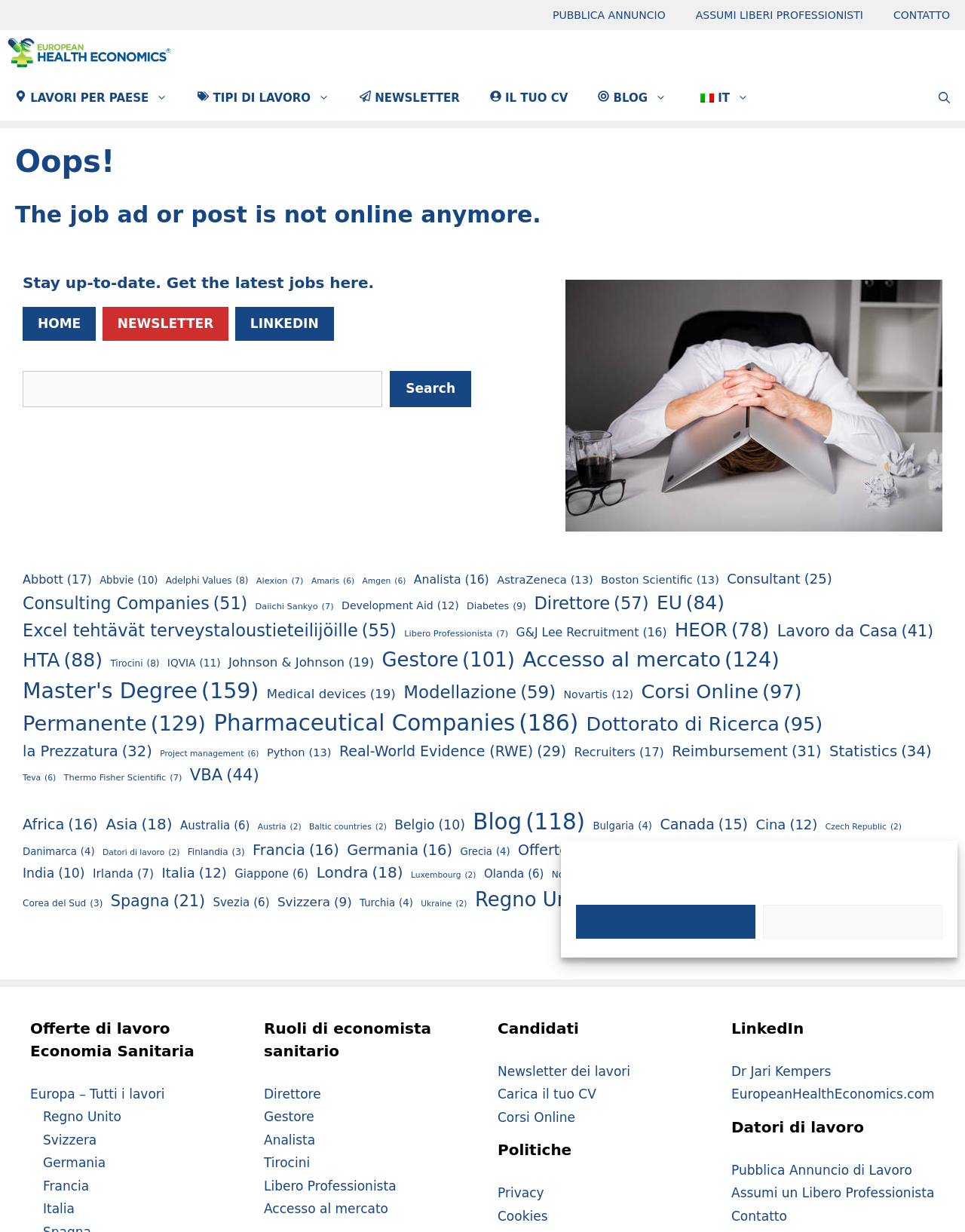Please provide the bounding box coordinates for the element that needs to be clicked to perform the following instruction: "Select Austria as the country". The coordinates should be given as four float numbers between 0 and 1, i.e., [left, top, right, bottom].

[0.0, 0.121, 0.111, 0.143]